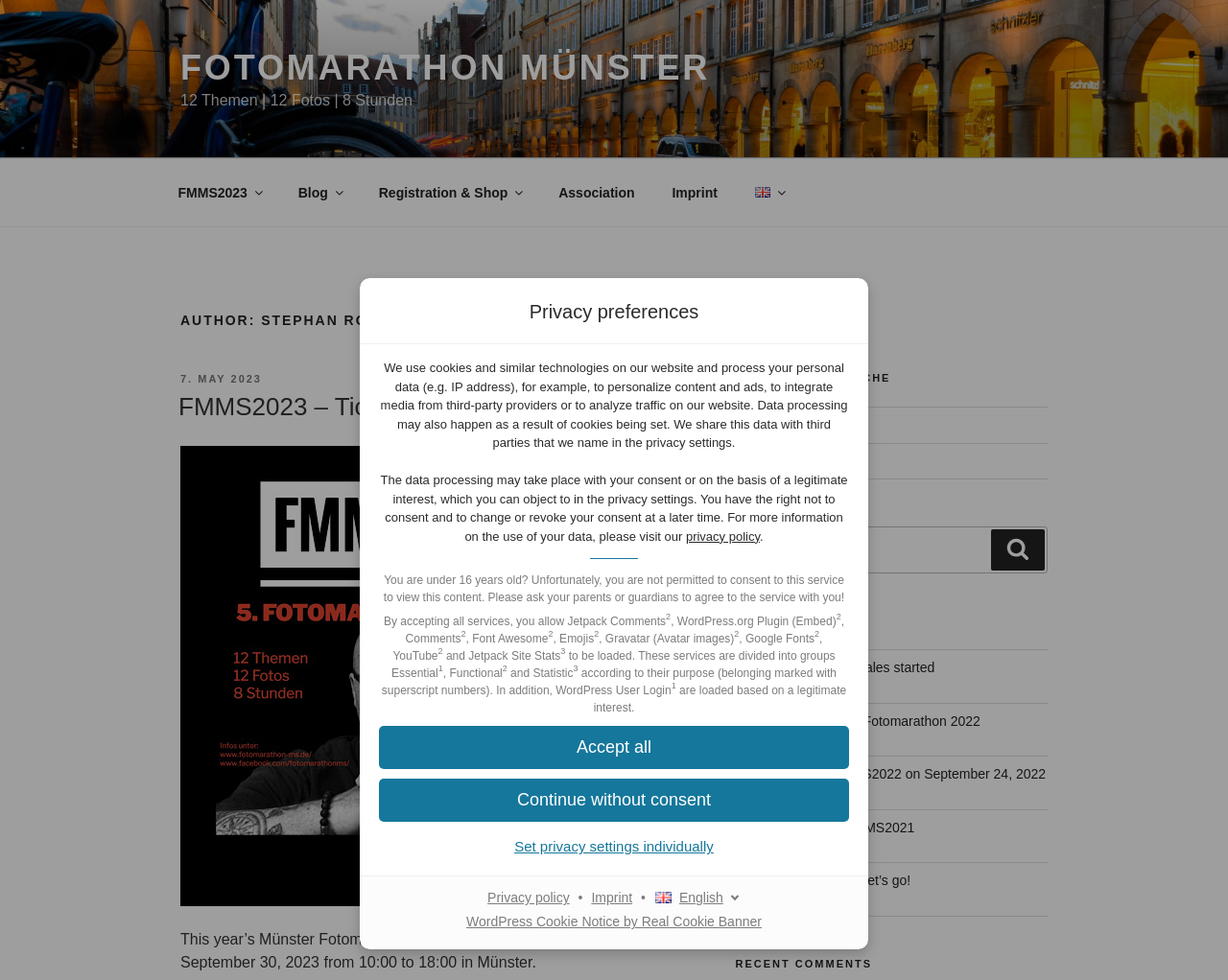What is the minimum age requirement to consent to this service?
Give a one-word or short-phrase answer derived from the screenshot.

16 years old